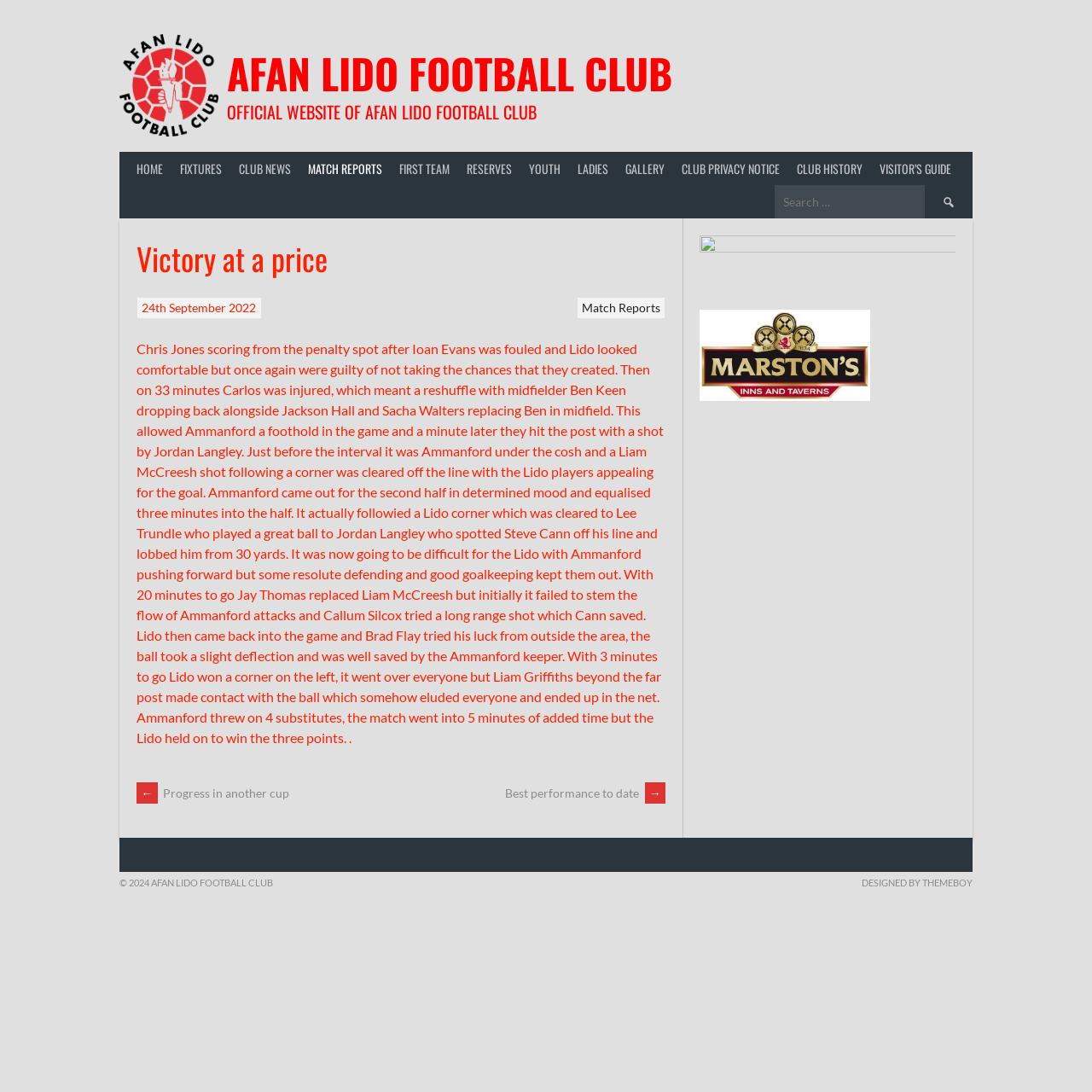Identify the bounding box for the described UI element. Provide the coordinates in (top-left x, top-left y, bottom-right x, bottom-right y) format with values ranging from 0 to 1: Club History

[0.722, 0.139, 0.798, 0.169]